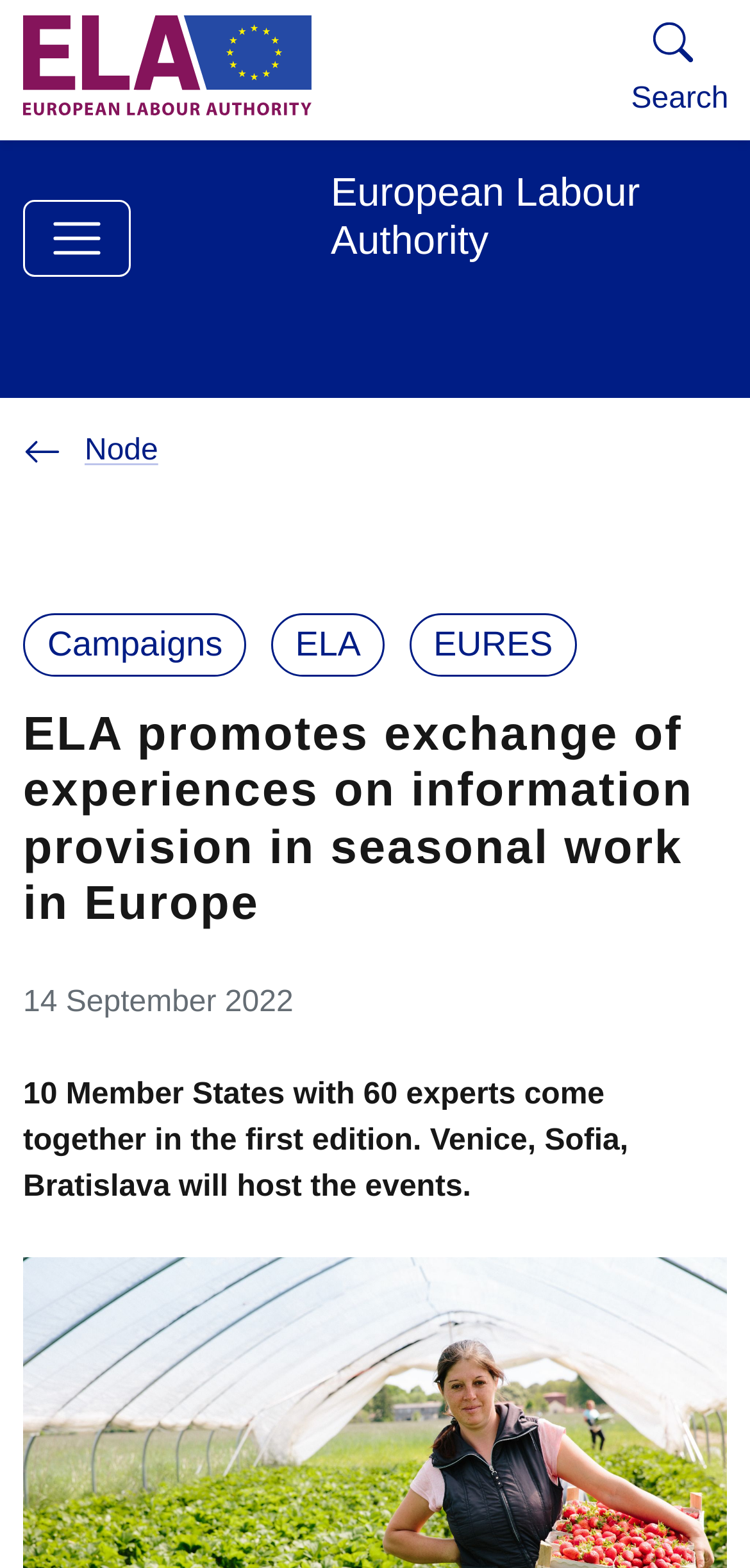Provide an in-depth caption for the elements present on the webpage.

The webpage is about the European Labour Authority (ELA) and its promotion of exchange of experiences on information provision in seasonal work in Europe. 

At the top left corner, there is a home logo image. Next to it, on the top right corner, there is a search button accompanied by a small image. 

Below the search button, there is a link to the European Labour Authority. On the top left side, there is a toggle navigation button. 

Underneath, there is a breadcrumb navigation section that contains a link to "Node" with a small image, and three static text elements: "Campaigns", "ELA", and "EURES". 

The main heading of the webpage, "ELA promotes exchange of experiences on information provision in seasonal work in Europe", is located in the middle of the page. 

Below the heading, there is a time element with the text "14 September 2022". 

Following the time element, there is a paragraph of text that describes an event, stating that "10 Member States with 60 experts come together in the first edition. Venice, Sofia, Bratislava will host the events."